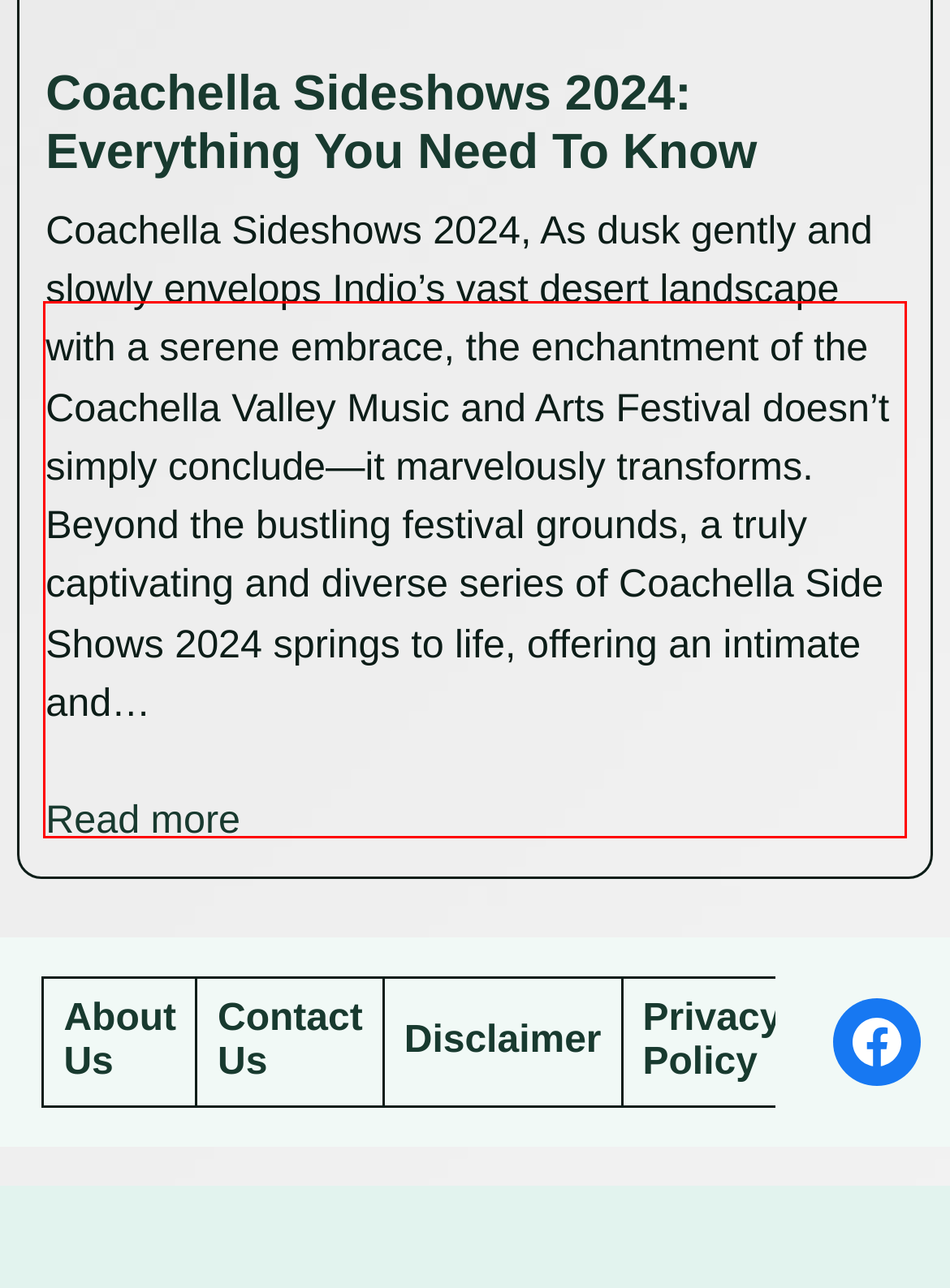From the provided screenshot, extract the text content that is enclosed within the red bounding box.

Coachella Sideshows 2024, As dusk gently and slowly envelops Indio’s vast desert landscape with a serene embrace, the enchantment of the Coachella Valley Music and Arts Festival doesn’t simply conclude—it marvelously transforms. Beyond the bustling festival grounds, a truly captivating and diverse series of Coachella Side Shows 2024 springs to life, offering an intimate and…